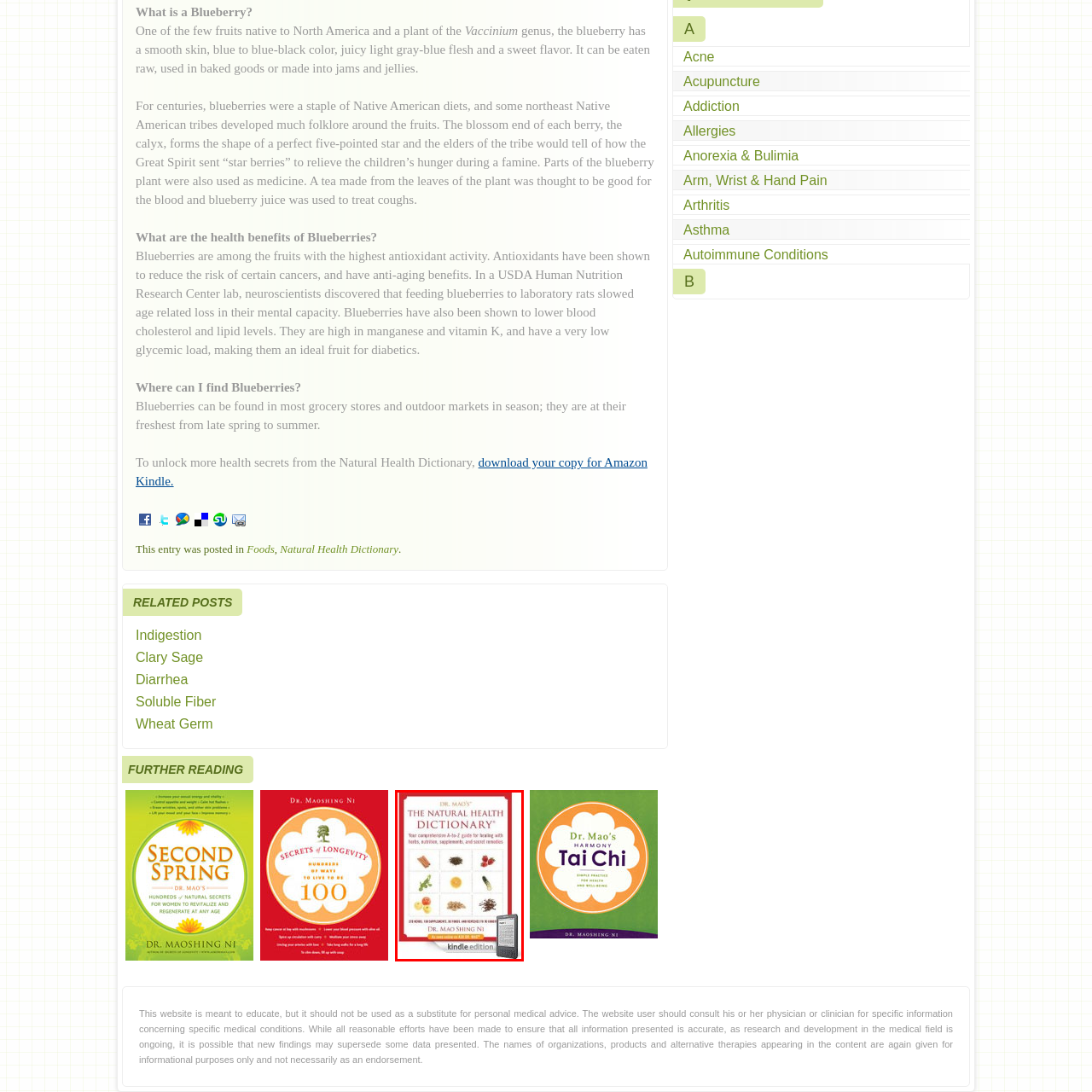Look closely at the part of the image inside the red bounding box, then respond in a word or phrase: What format is the book available in?

Digital